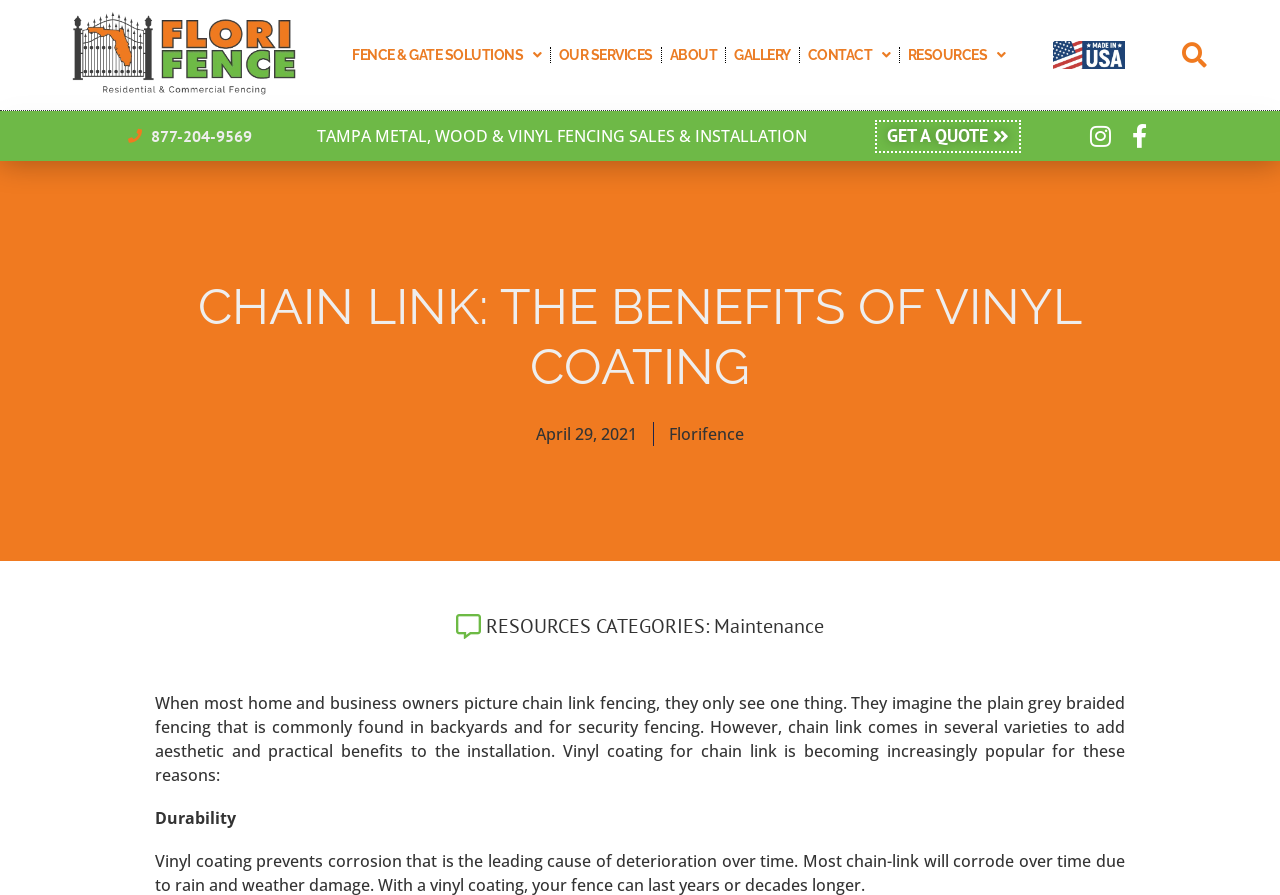What is the phone number?
Can you offer a detailed and complete answer to this question?

The phone number can be found at the top right corner of the webpage, below the social media links.